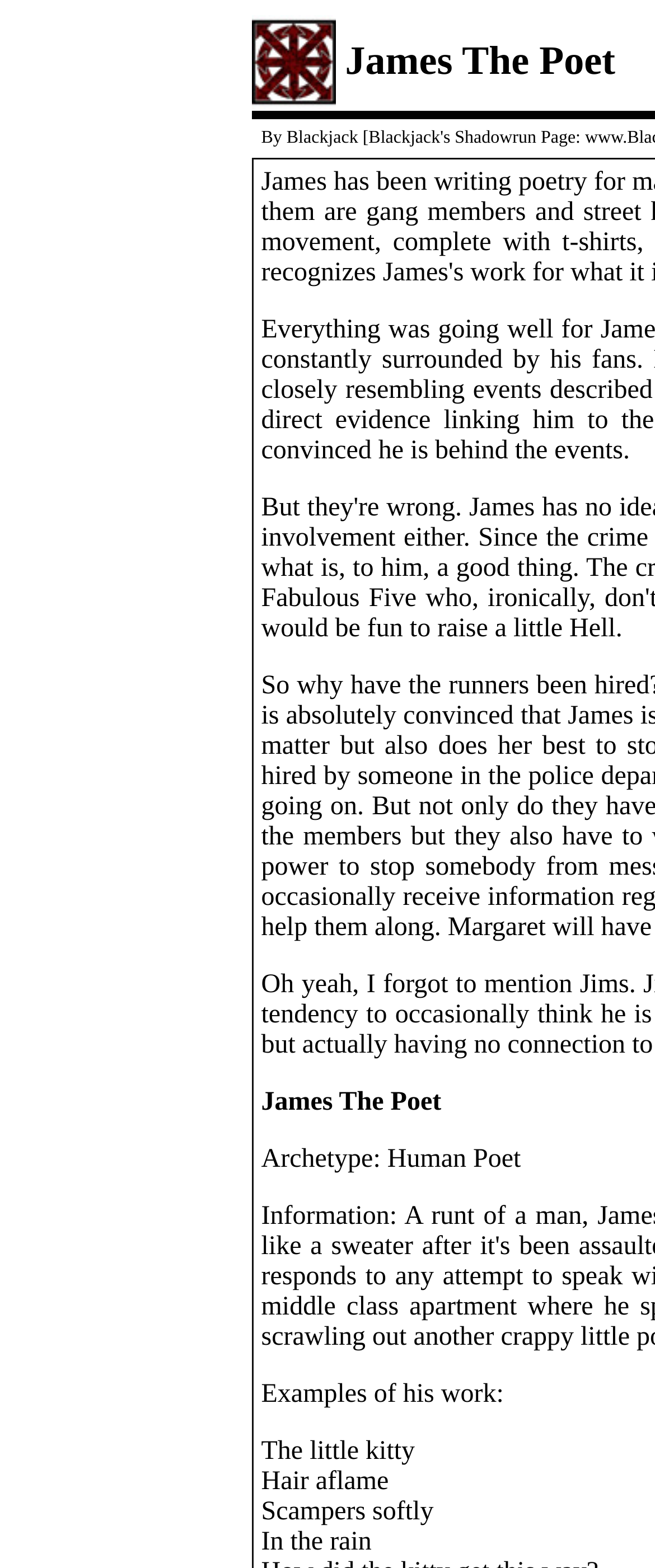How many links are in the table cell? Analyze the screenshot and reply with just one word or a short phrase.

2